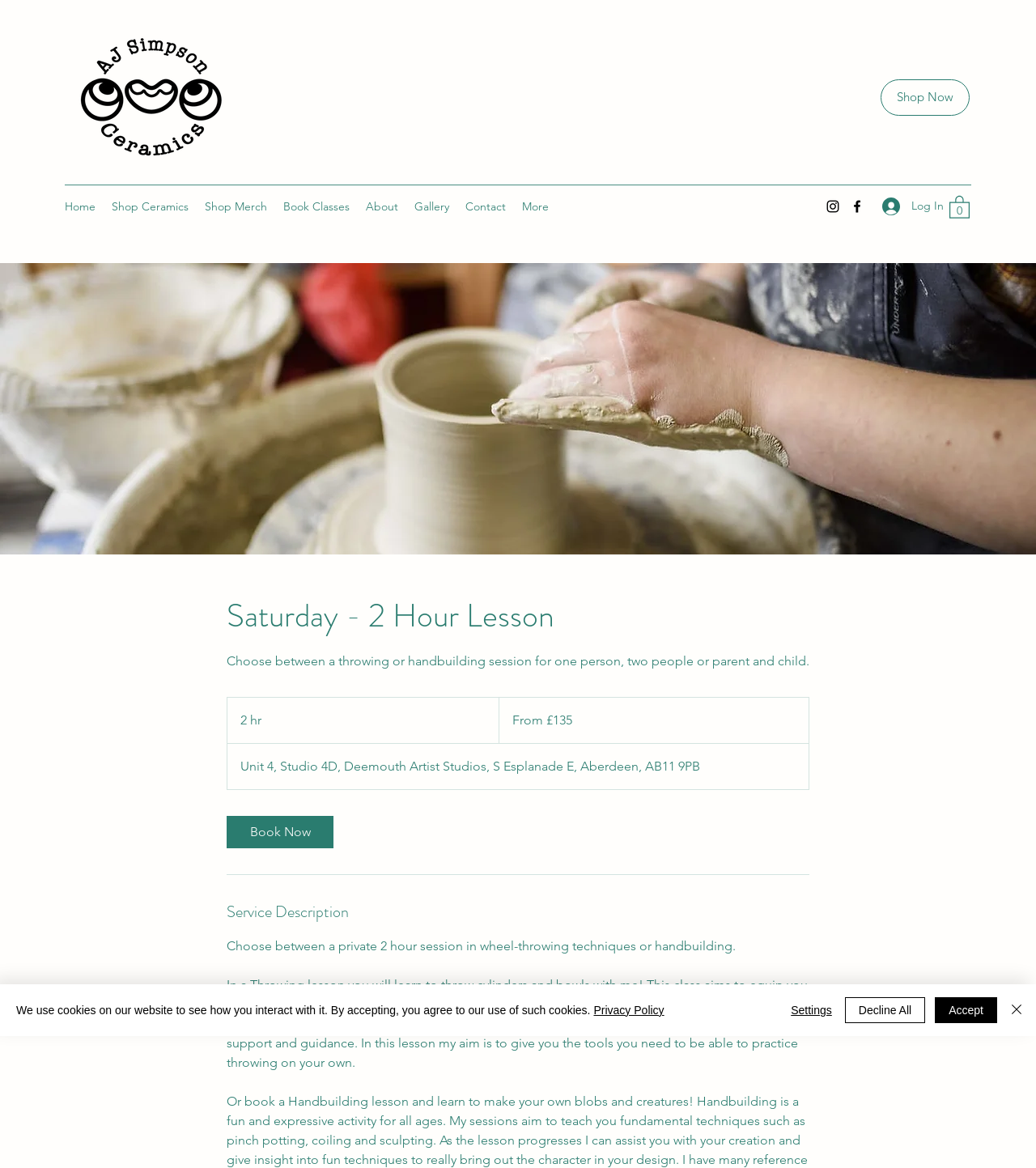Can you find the bounding box coordinates for the element to click on to achieve the instruction: "Click the 'Cart with 0 items' button"?

[0.916, 0.166, 0.936, 0.187]